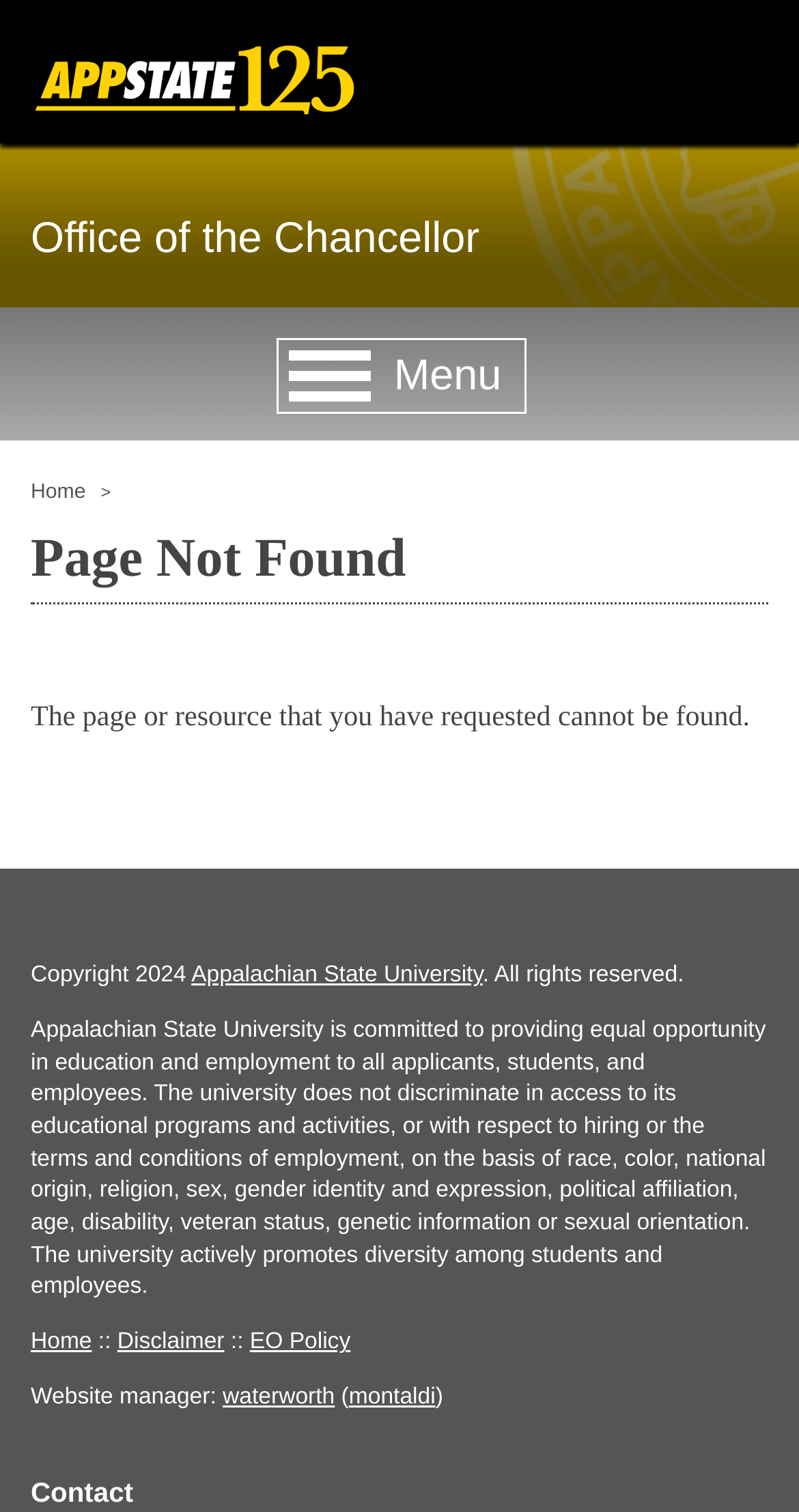Create an elaborate caption that covers all aspects of the webpage.

The webpage is a "Page Not Found" error page from the Office of the Chancellor at Appalachian State University. At the top-left corner, there is a link to "Skip to main content". Below it, there is a horizontal layout table with a link to the Office of the Chancellor, which is also a heading. 

To the right of the Office of the Chancellor link, there is a link to "Menu" and a layout table containing it. 

Below the horizontal layout table, there is a heading "You are here" followed by a link to "Home" and a static text ">".

The main content of the page is a heading "Page Not Found" followed by a static text explaining that the requested page or resource cannot be found.

At the bottom of the page, there is a copyright notice "Copyright 2024" followed by a link to Appalachian State University and a static text ". All rights reserved.". 

Below the copyright notice, there is a long static text describing the university's equal opportunity policy. 

At the very bottom of the page, there are links to "Home", "Disclaimer", and "EO Policy", as well as a website manager's contact information. Finally, there is a heading "Contact" with a link to "Contact" at the very bottom-right corner of the page.